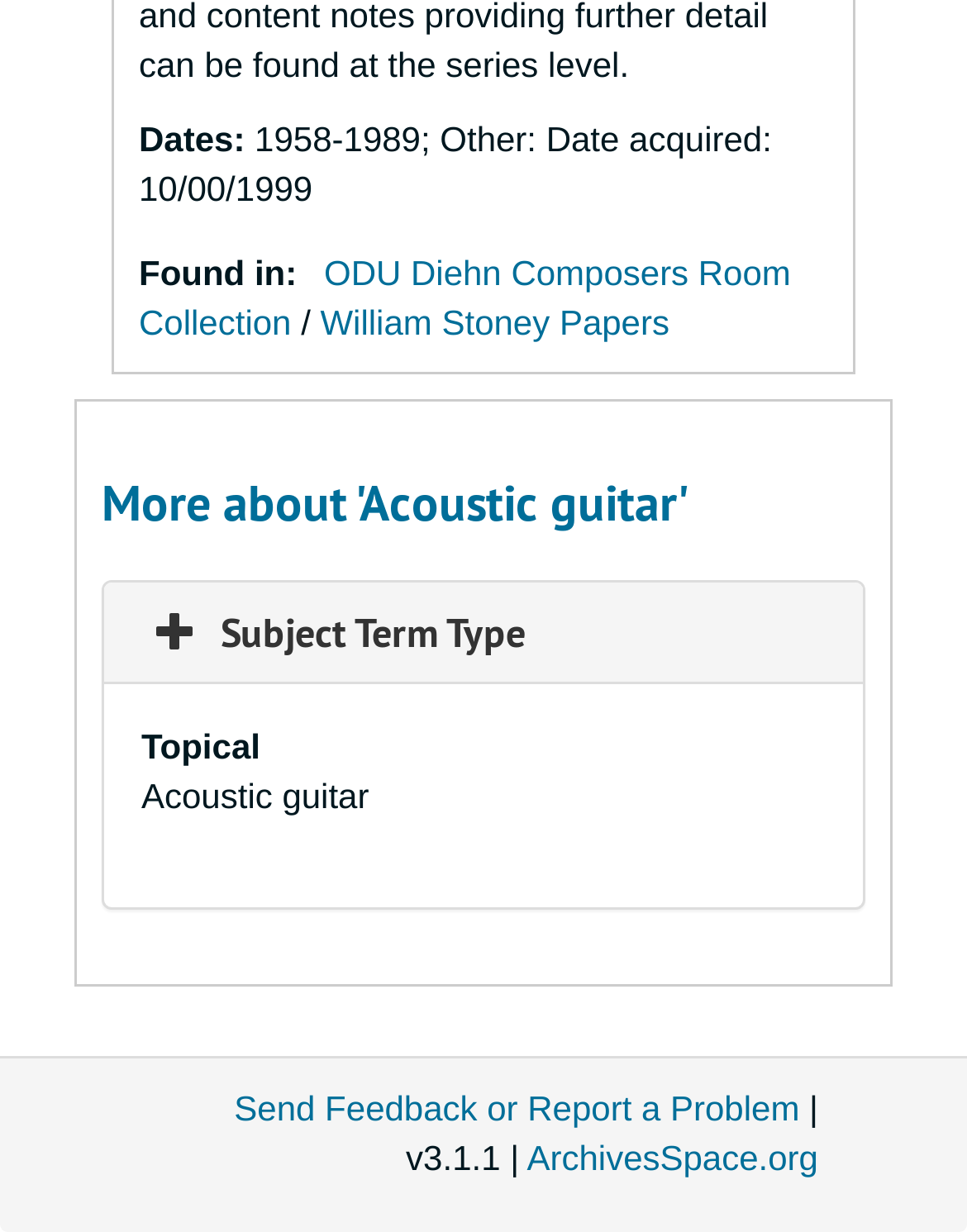Using the provided element description: "See more on Facebook", determine the bounding box coordinates of the corresponding UI element in the screenshot.

None